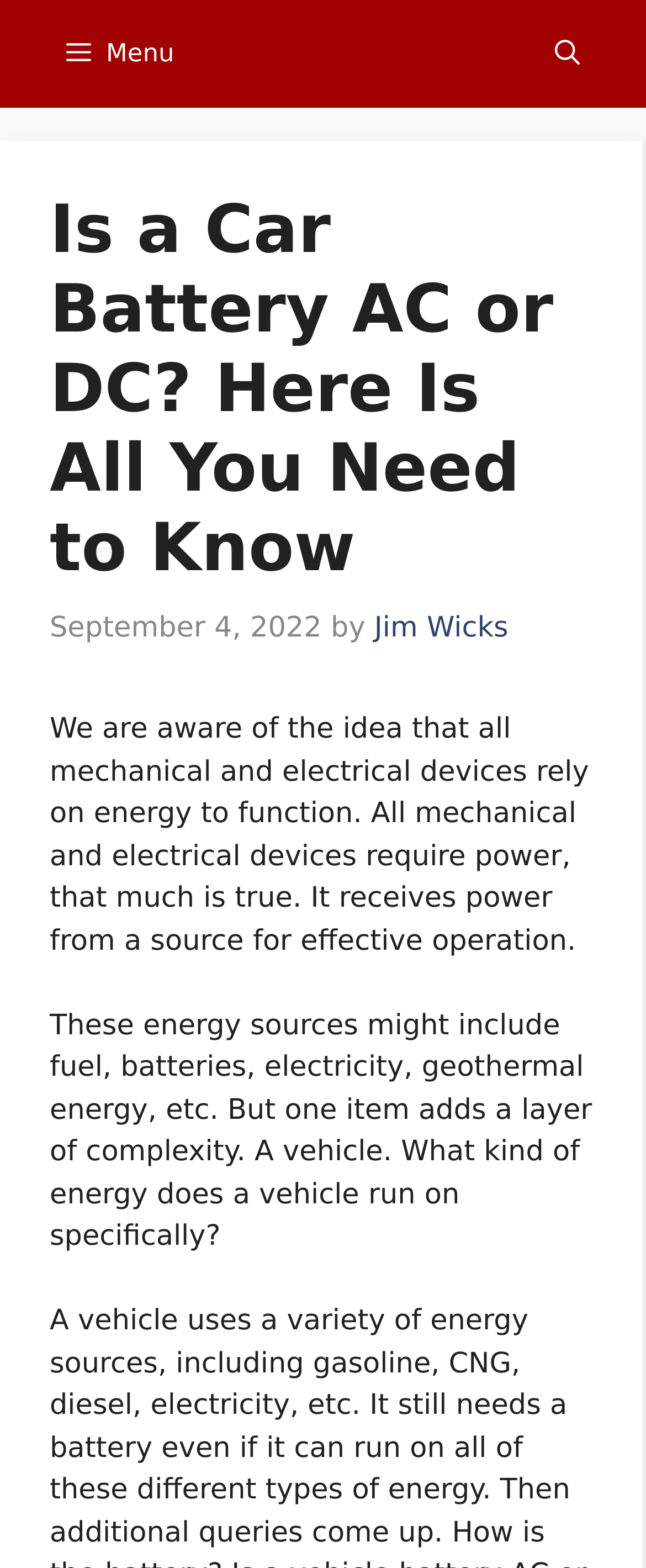Refer to the image and provide an in-depth answer to the question:
What type of energy sources are mentioned in the article?

I found the list of energy sources by reading the second paragraph of the article, which mentions these specific types of energy sources as examples.